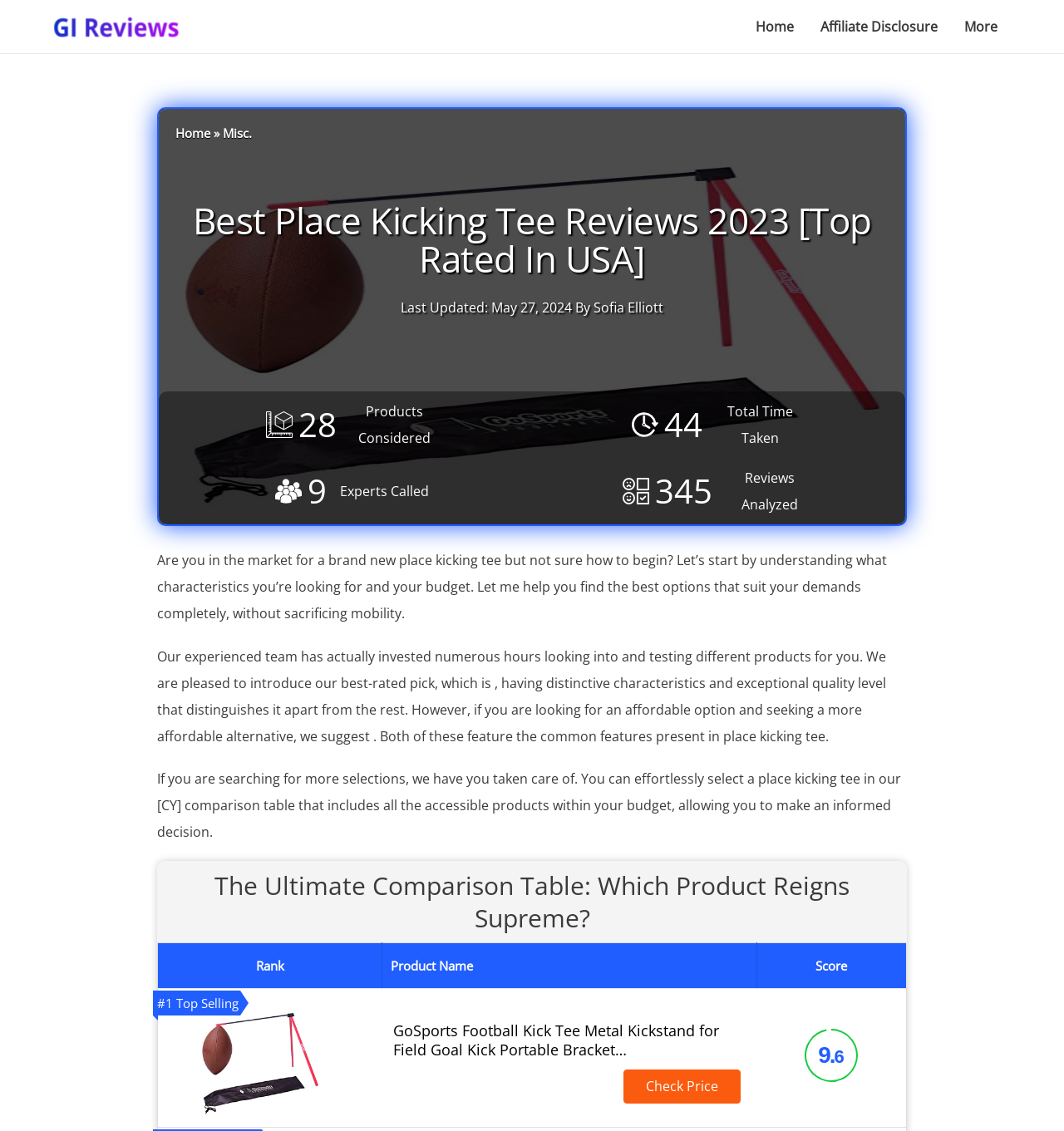Using the information from the screenshot, answer the following question thoroughly:
What is the name of the author who last updated the webpage?

The webpage provides information about the last update, including the name of the author, Sofia Elliott, as indicated by the text 'Last Updated: May 27, 2024 By Sofia Elliott'.